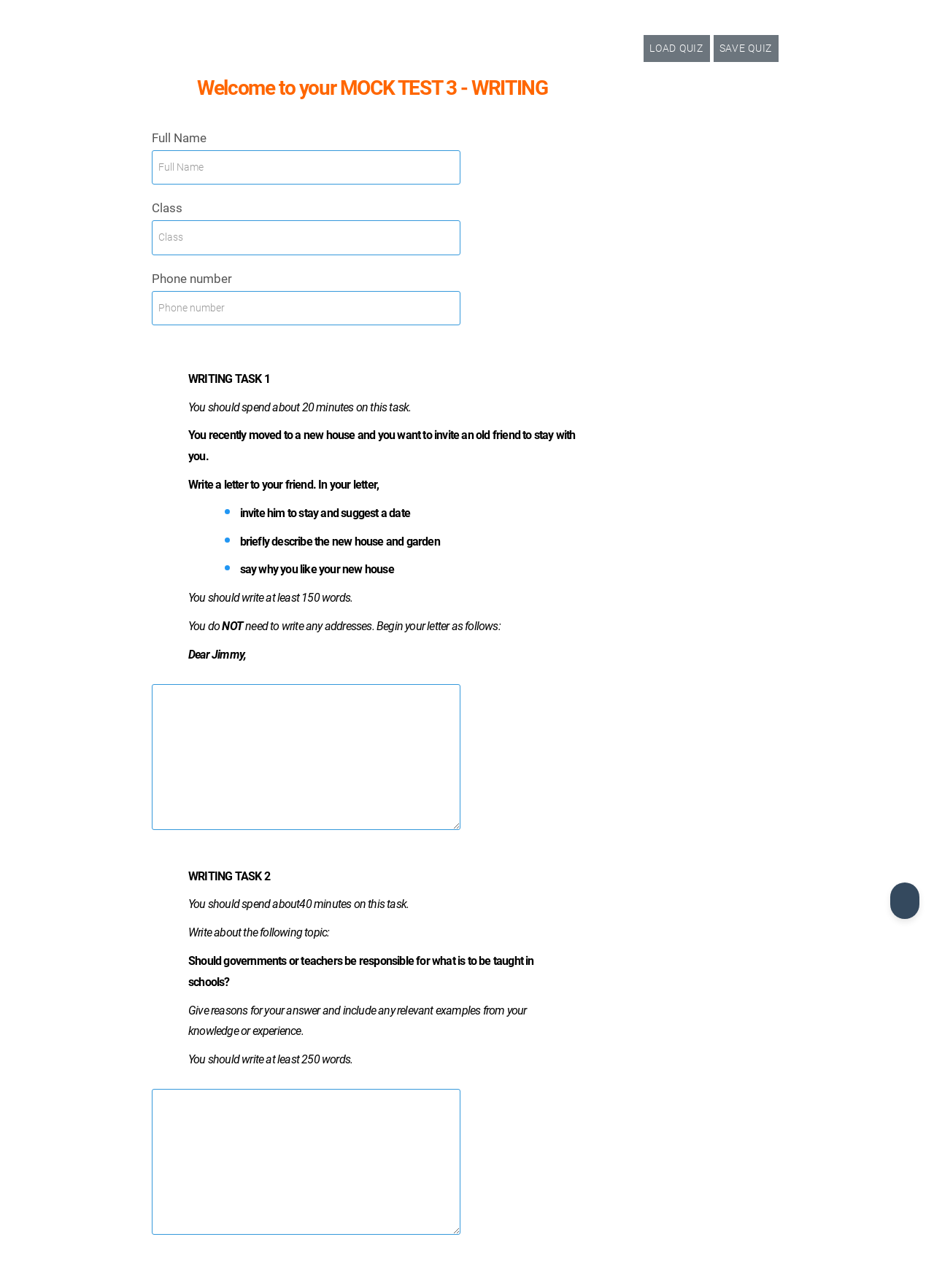Based on the image, please elaborate on the answer to the following question:
What is the purpose of the 'LOAD QUIZ' button?

The 'LOAD QUIZ' button is likely used to load the quiz questions and tasks, allowing users to start taking the mock test. This button is placed prominently on the webpage, suggesting that it is an important step in the testing process.